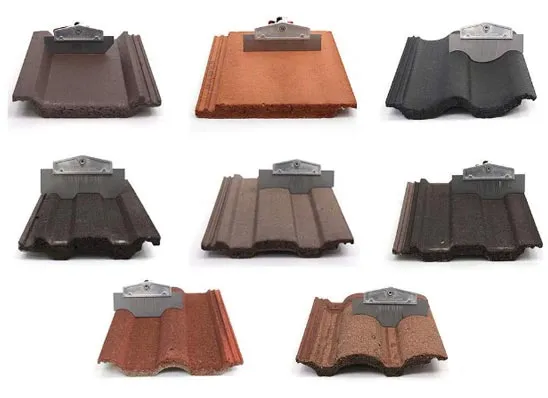Provide a comprehensive description of the image.

The image showcases a variety of specially profiled roof tile scrapers, designed for effective moss removal and roof cleaning. Arranged in a grid, the scrapers are displayed alongside different types of roof tiles, illustrating their compatibility with various surfaces. Each scraper features a robust blade, optimized for mechanical moss removal while ensuring safety and efficacy during the cleaning process. This visual representation highlights the tools used in roof cleaning services, particularly effective in regions like Leicestershire and South Derbyshire, where such maintenance is essential. The attention to detail in the blade design emphasizes the importance of using the right tools to maintain the integrity of roof materials while achieving a thorough clean.